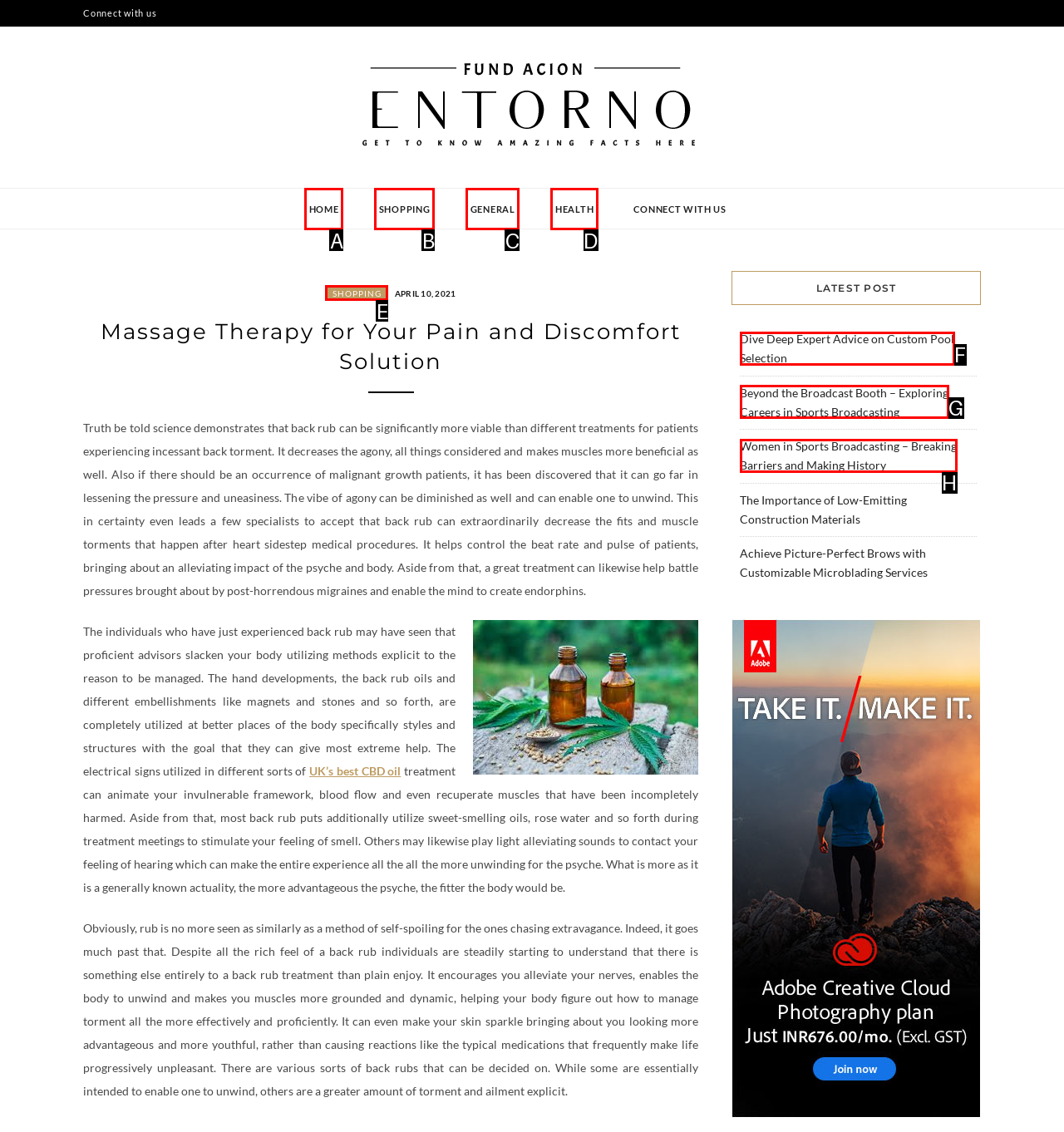From the description: Health, identify the option that best matches and reply with the letter of that option directly.

D